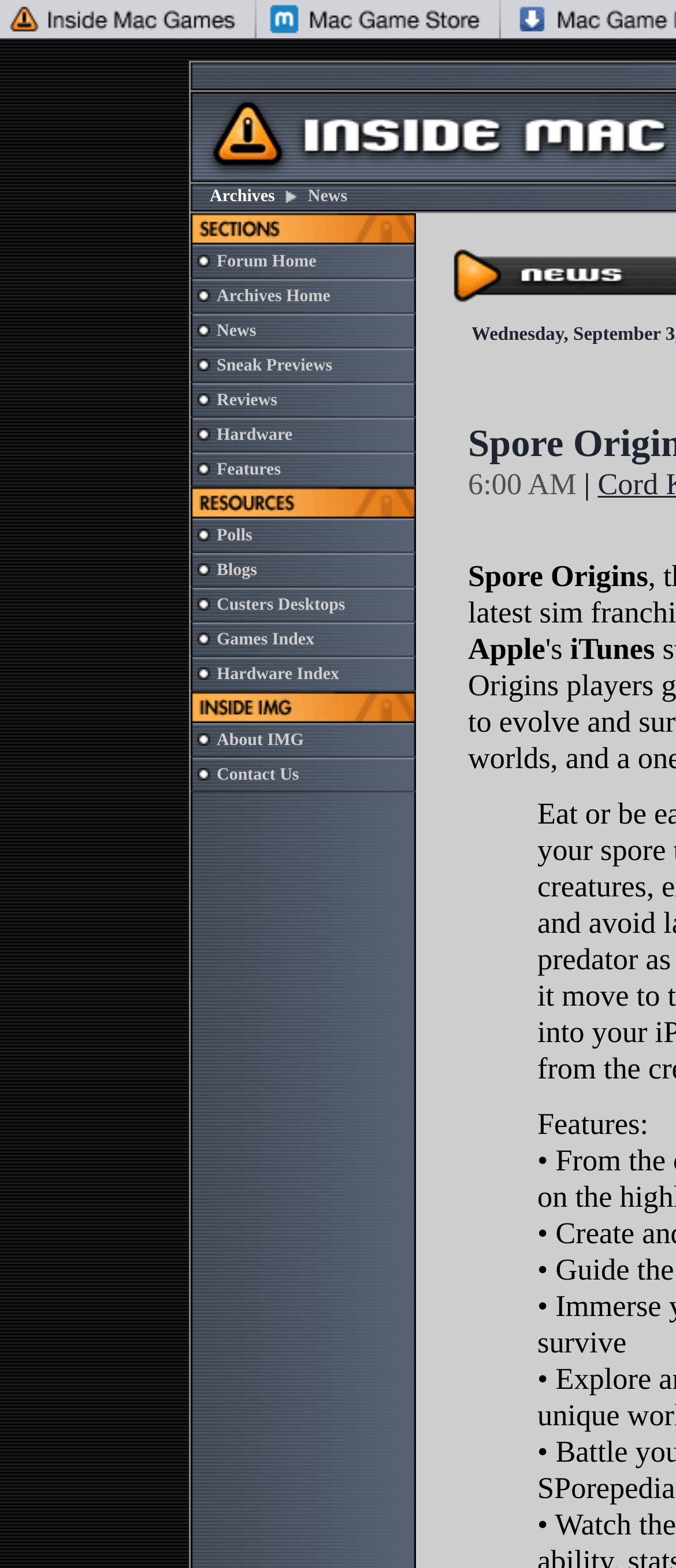What is the section that has 'Forum Home' and 'Archives Home'?
Answer the question with a single word or phrase derived from the image.

Inside Mac Games Sections